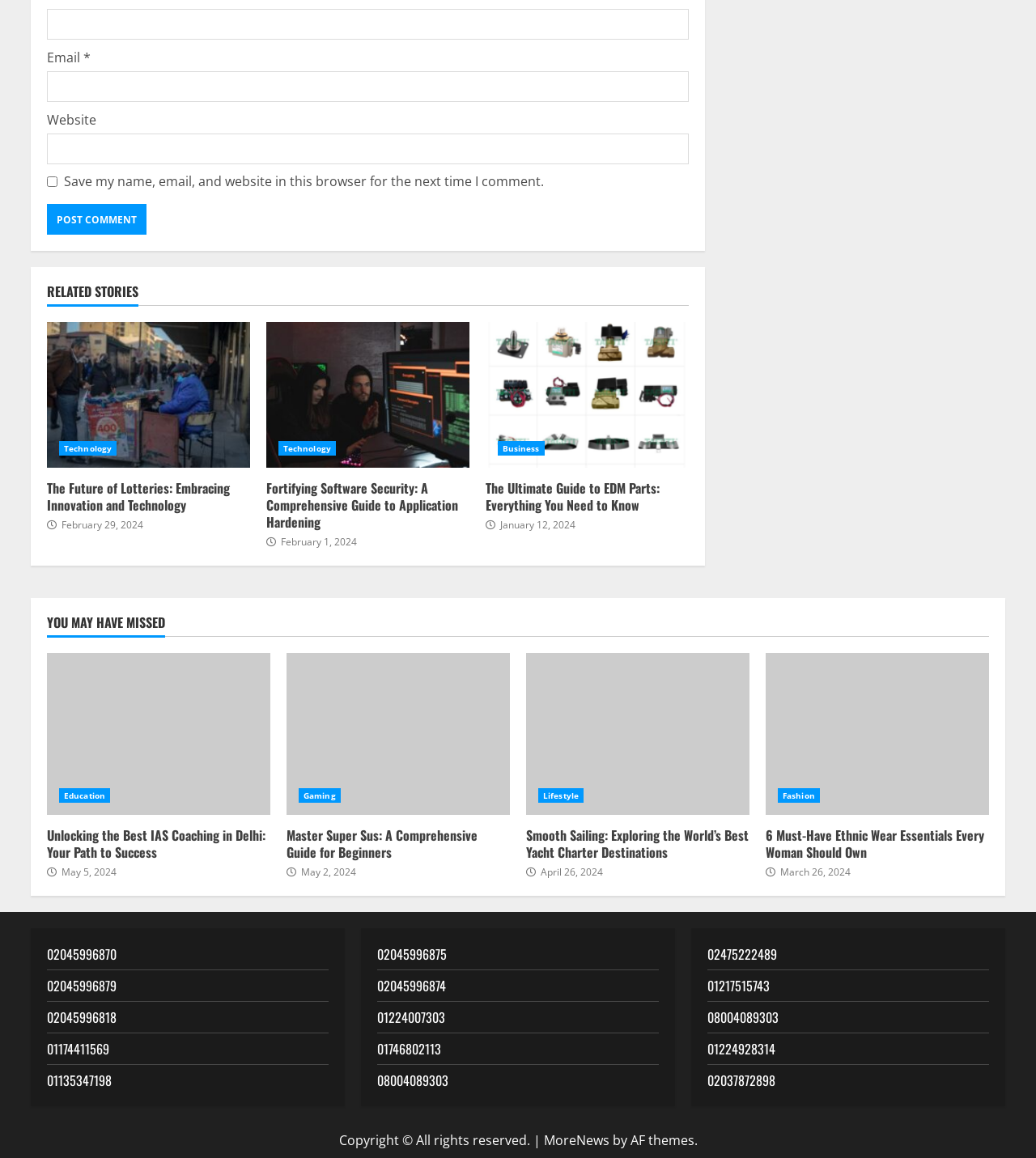Identify the bounding box coordinates of the clickable region necessary to fulfill the following instruction: "Read the article about lotteries". The bounding box coordinates should be four float numbers between 0 and 1, i.e., [left, top, right, bottom].

[0.045, 0.278, 0.241, 0.404]